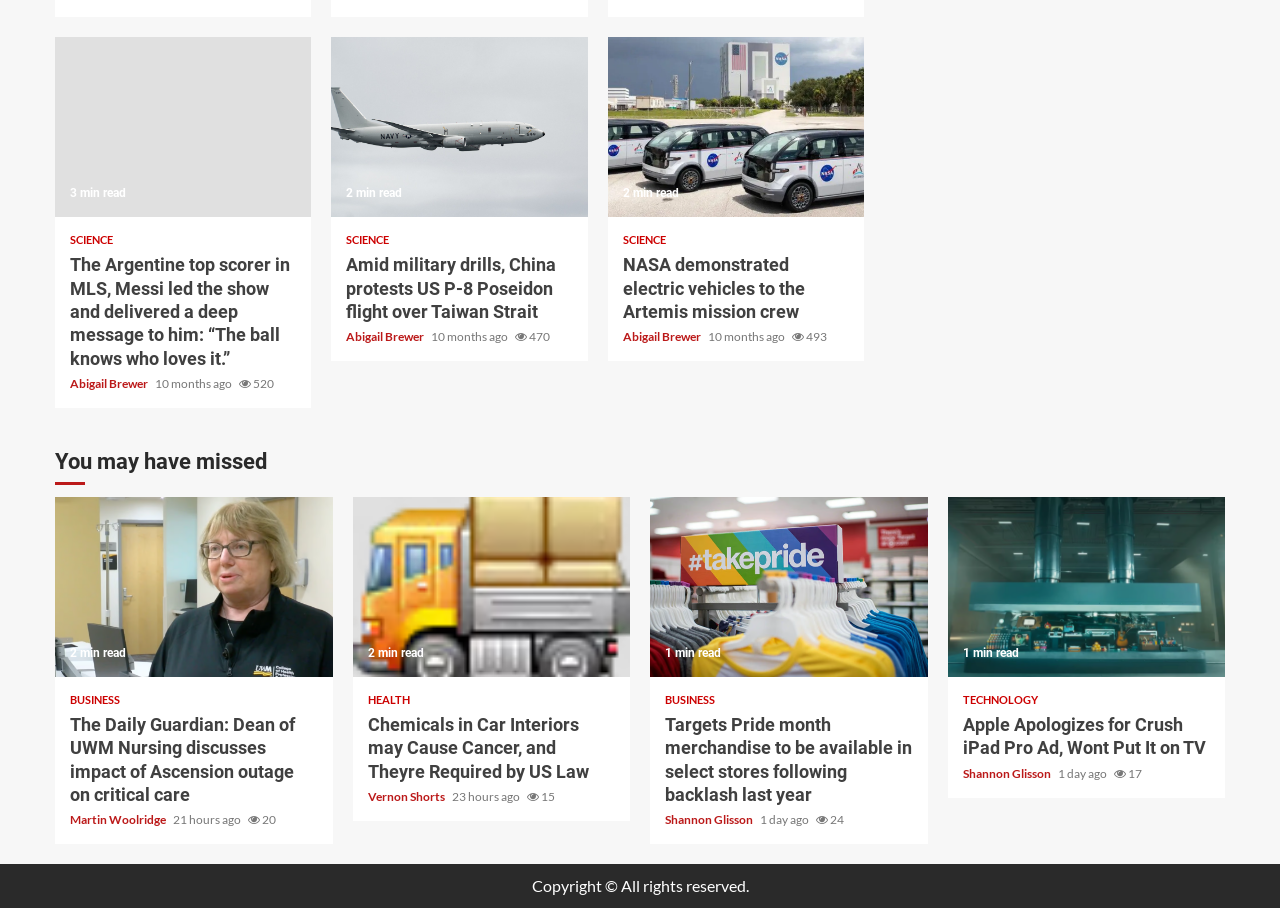Using the information shown in the image, answer the question with as much detail as possible: How many minutes does it take to read the third article?

I looked at the third article on the webpage and found the text '2 min read' indicating the estimated time required to read the article.